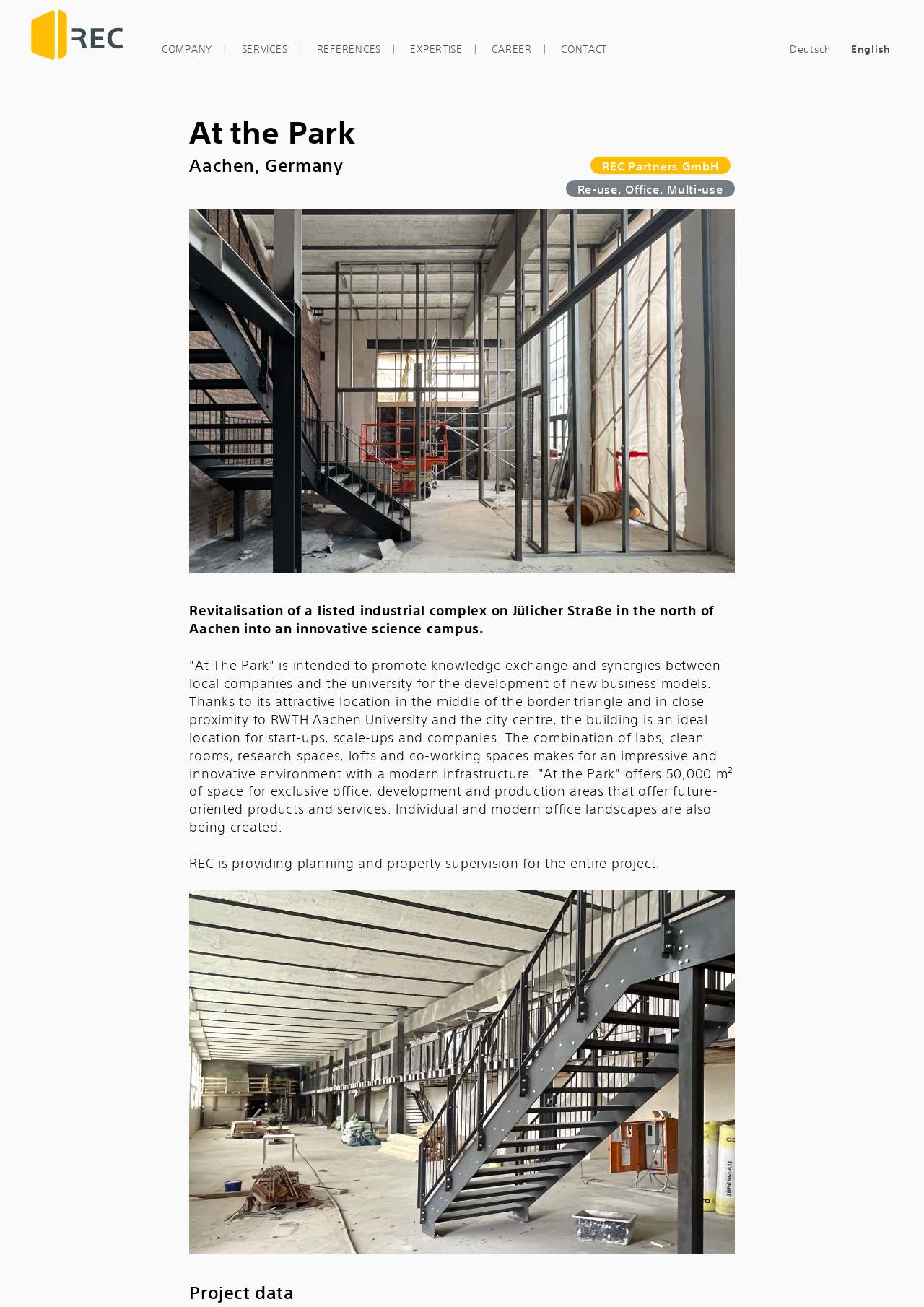Determine the primary headline of the webpage.

At the Park